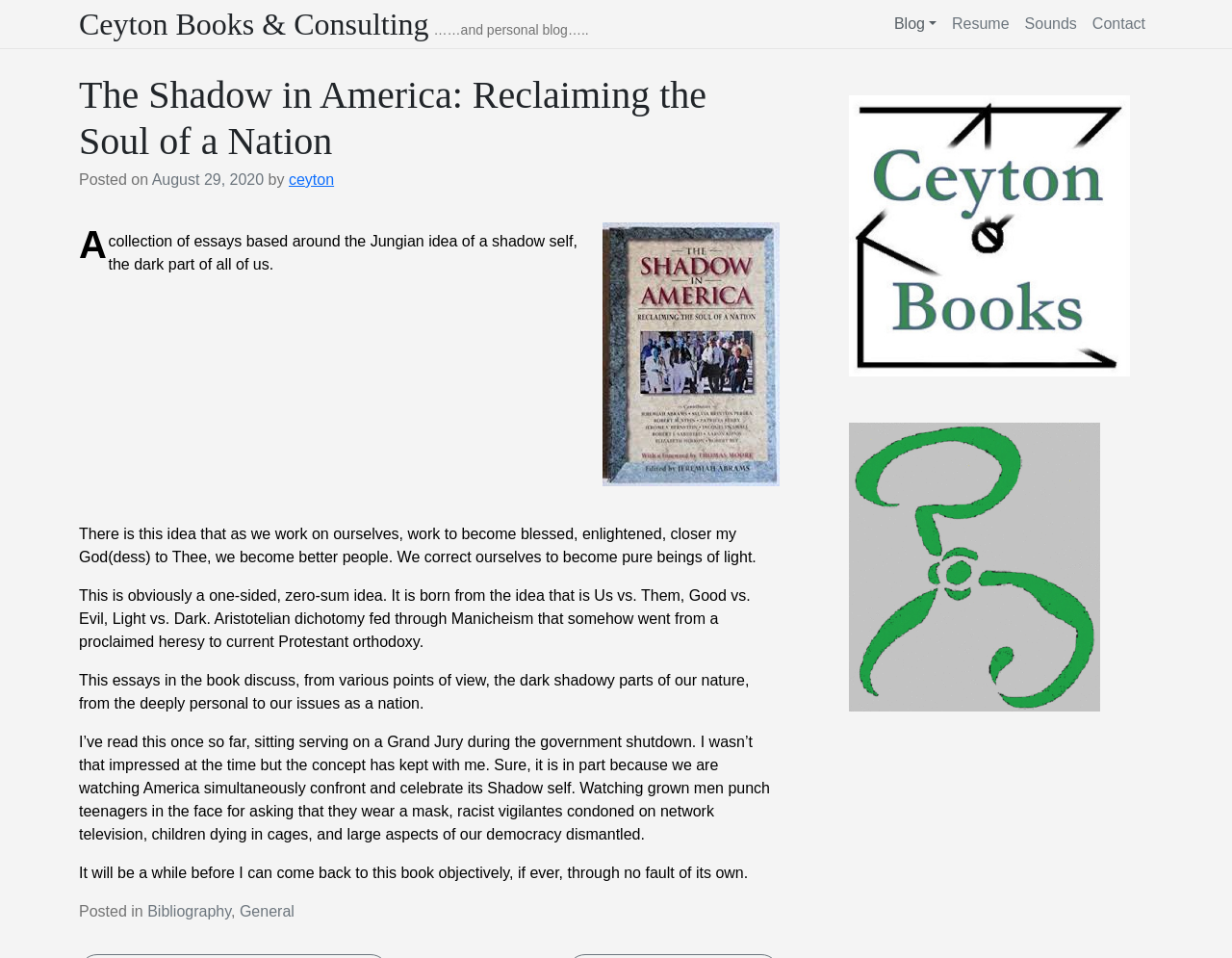What is the date of the article?
Using the image as a reference, give a one-word or short phrase answer.

August 29, 2020